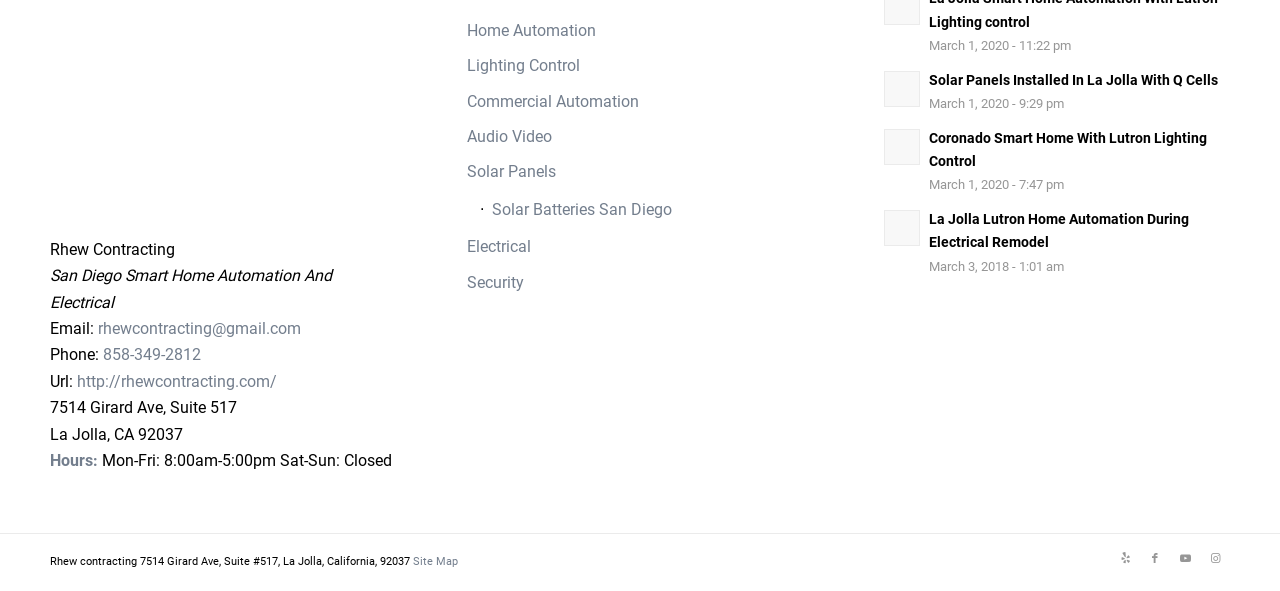What is the company name?
From the details in the image, provide a complete and detailed answer to the question.

The company name is obtained from the StaticText element with the text 'Rhew Contracting' at the top of the webpage.